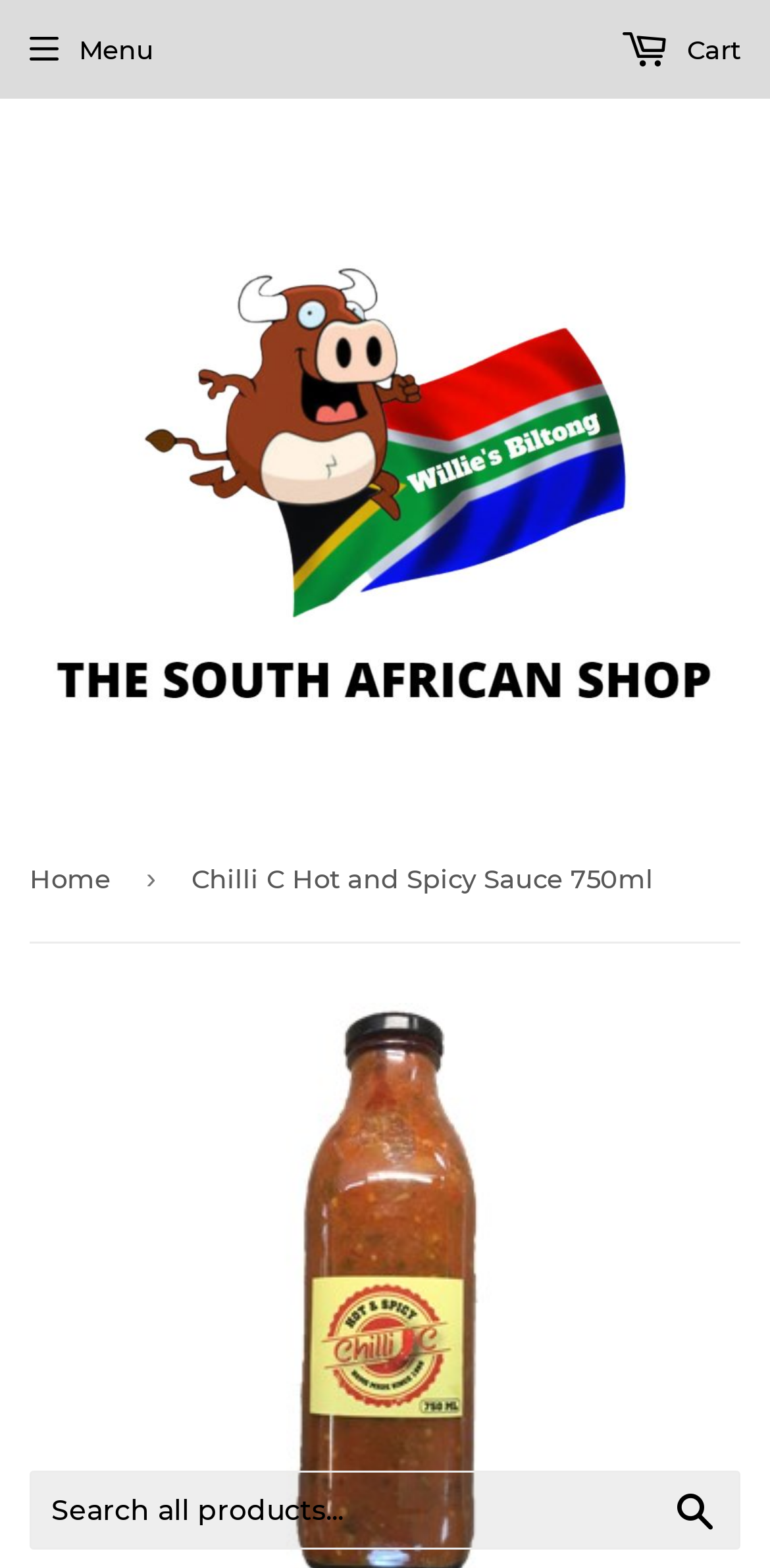Given the description of the UI element: "Search", predict the bounding box coordinates in the form of [left, top, right, bottom], with each value being a float between 0 and 1.

[0.846, 0.941, 0.962, 0.989]